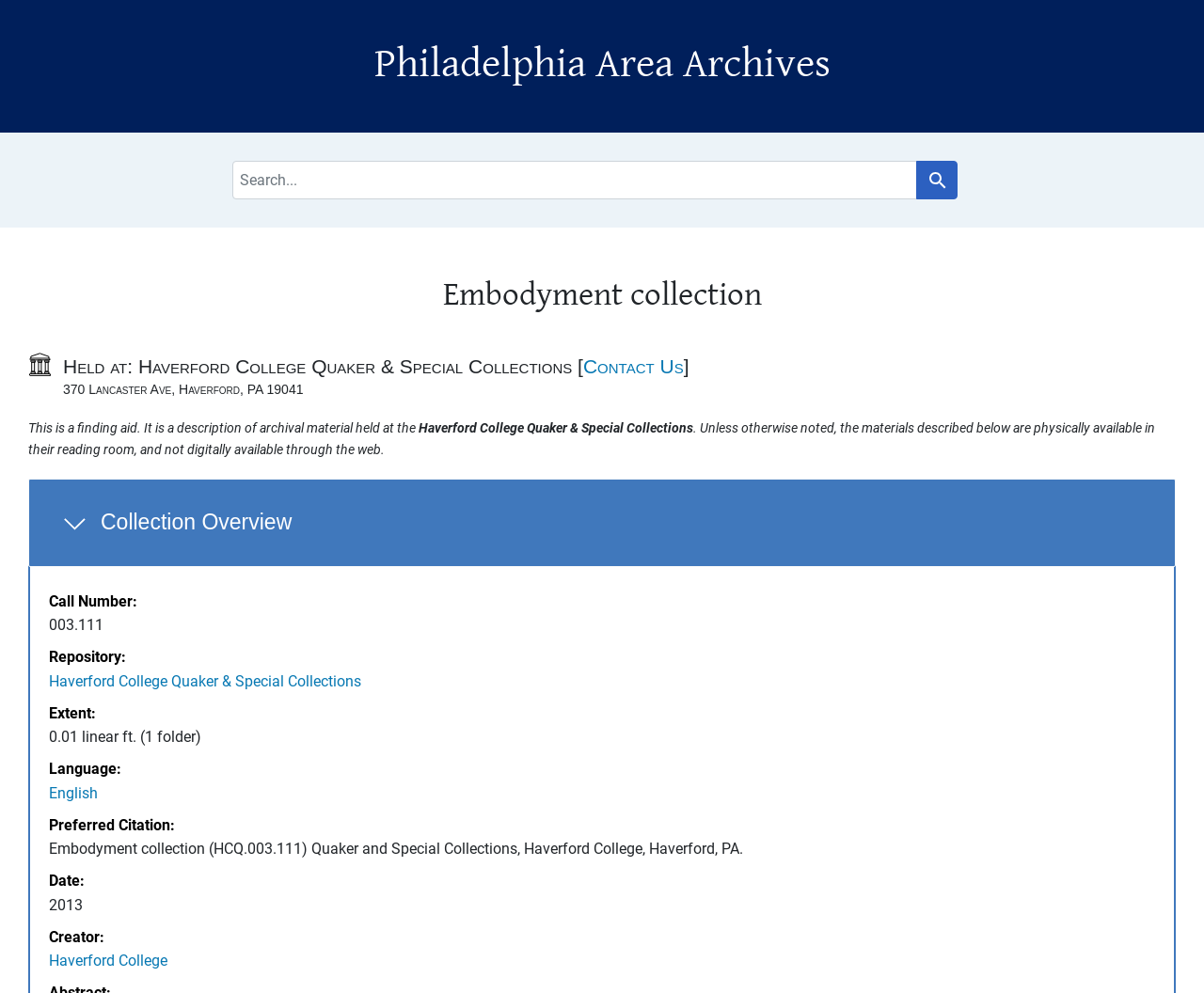Where is the collection held?
Provide a detailed answer to the question, using the image to inform your response.

I found the answer by looking at the 'Held at:' text which is followed by the repository name. This text is located in the 'Main content' section, under the 'Overview and metadata sections' heading.